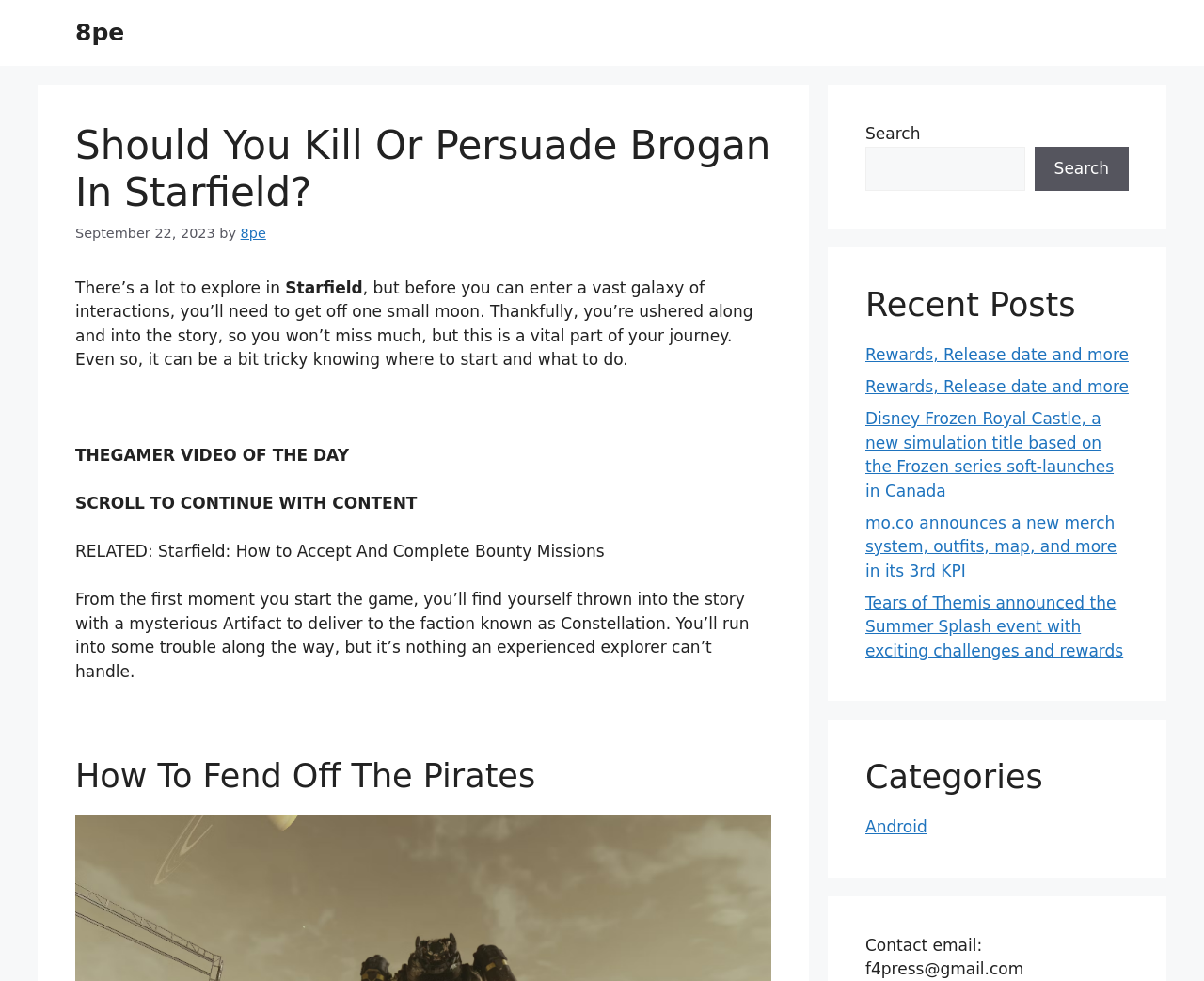Provide a short answer using a single word or phrase for the following question: 
Who is the author of the article?

8pe